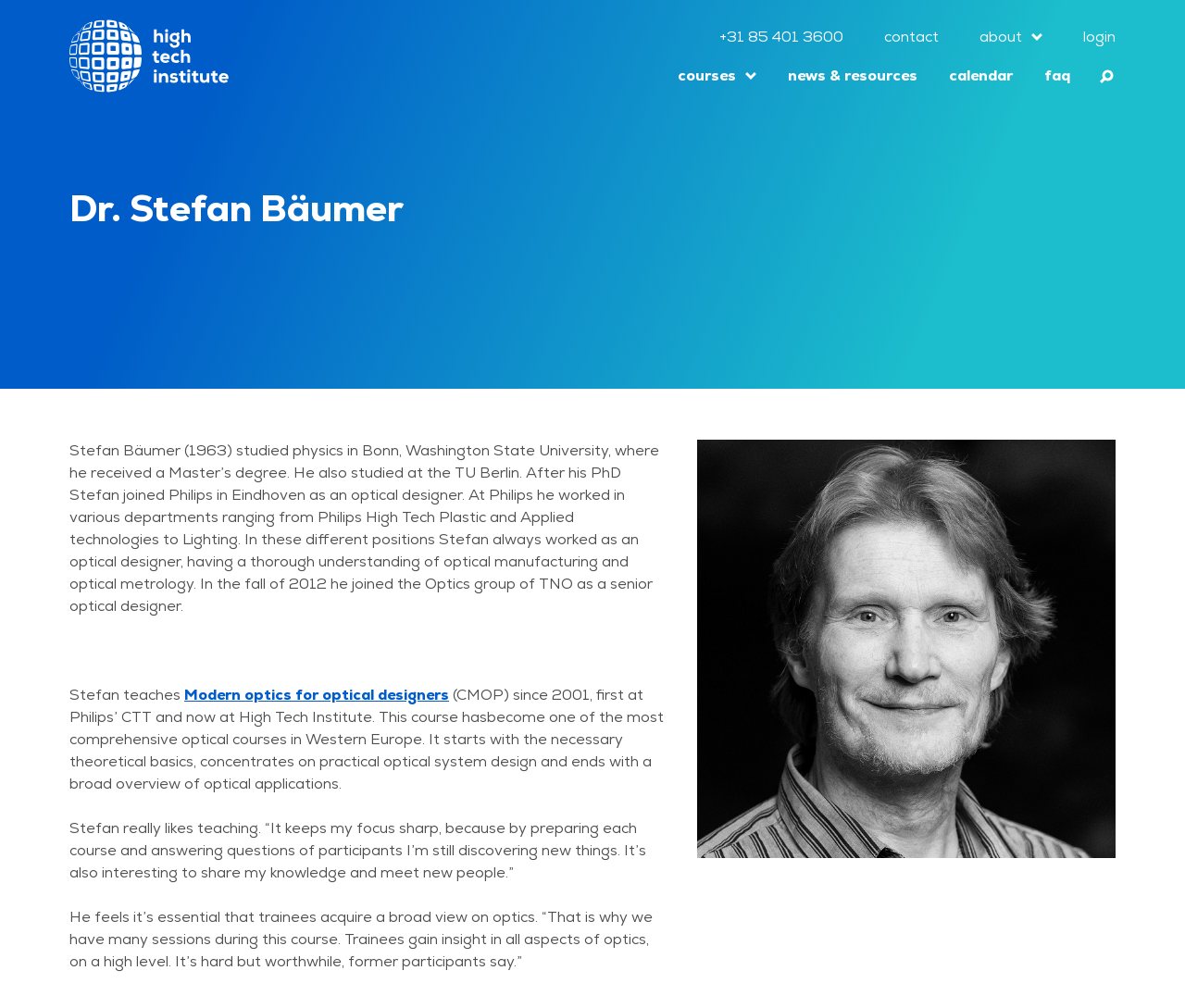Identify the bounding box coordinates for the UI element described as: "news & resources". The coordinates should be provided as four floats between 0 and 1: [left, top, right, bottom].

[0.665, 0.064, 0.774, 0.086]